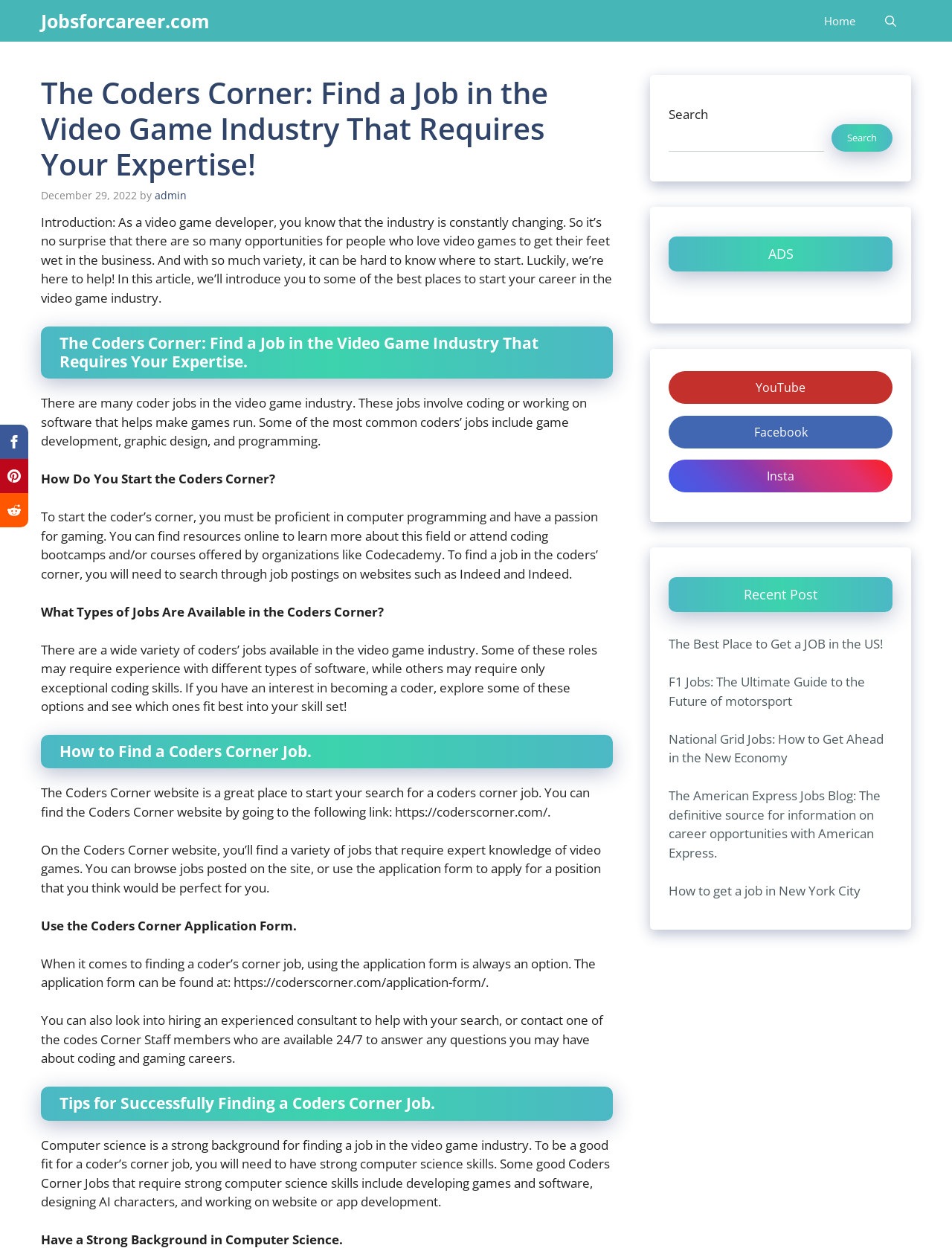What is the purpose of the Coders Corner website?
Please provide a full and detailed response to the question.

The webpage mentions that 'The Coders Corner website is a great place to start your search for a coders corner job.' This implies that the primary purpose of the Coders Corner website is to provide a platform for individuals to find job opportunities in the coders corner field.